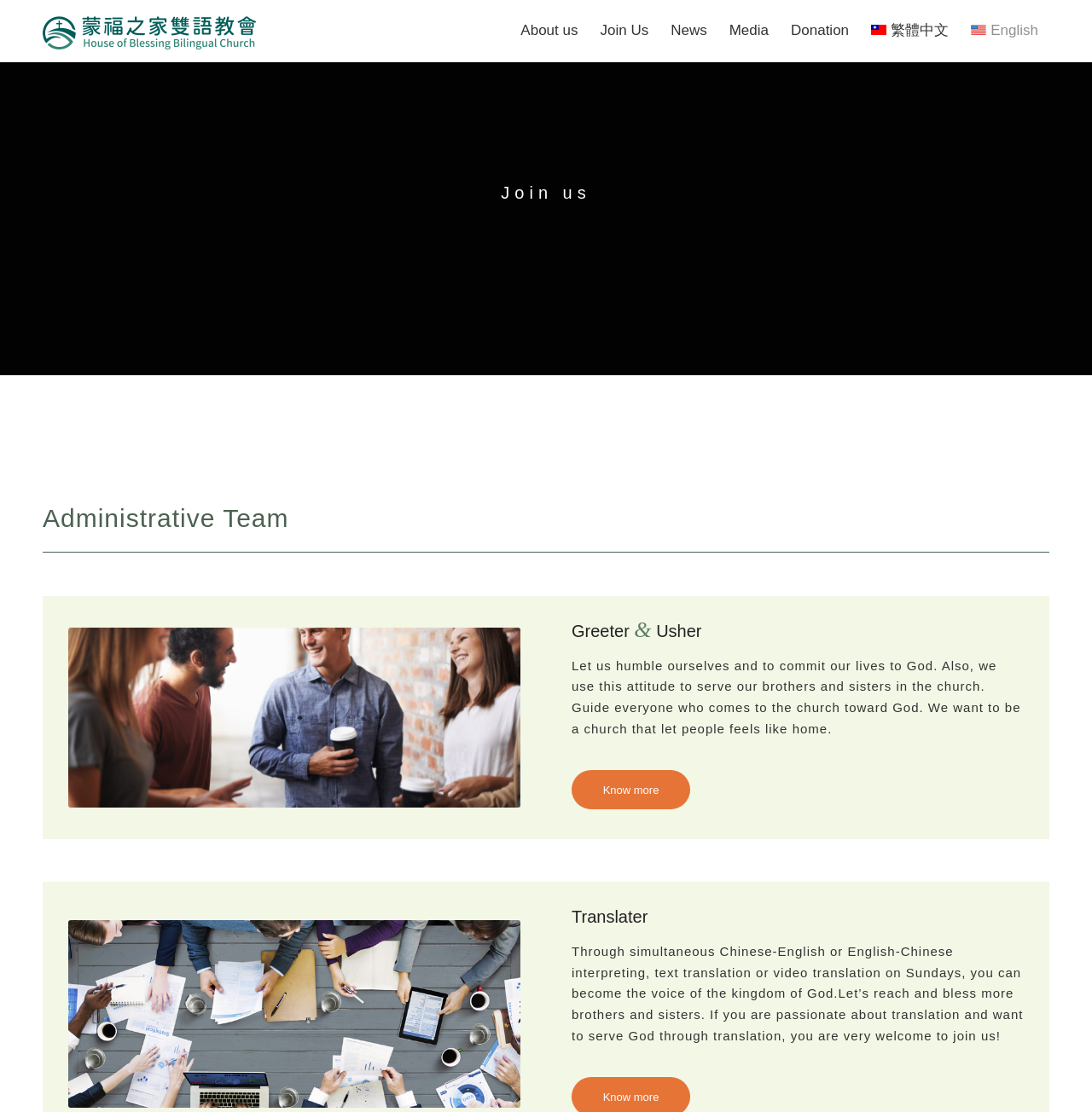Provide a brief response to the question below using one word or phrase:
What is the purpose of the Greeter & Usher team?

Guide everyone to God